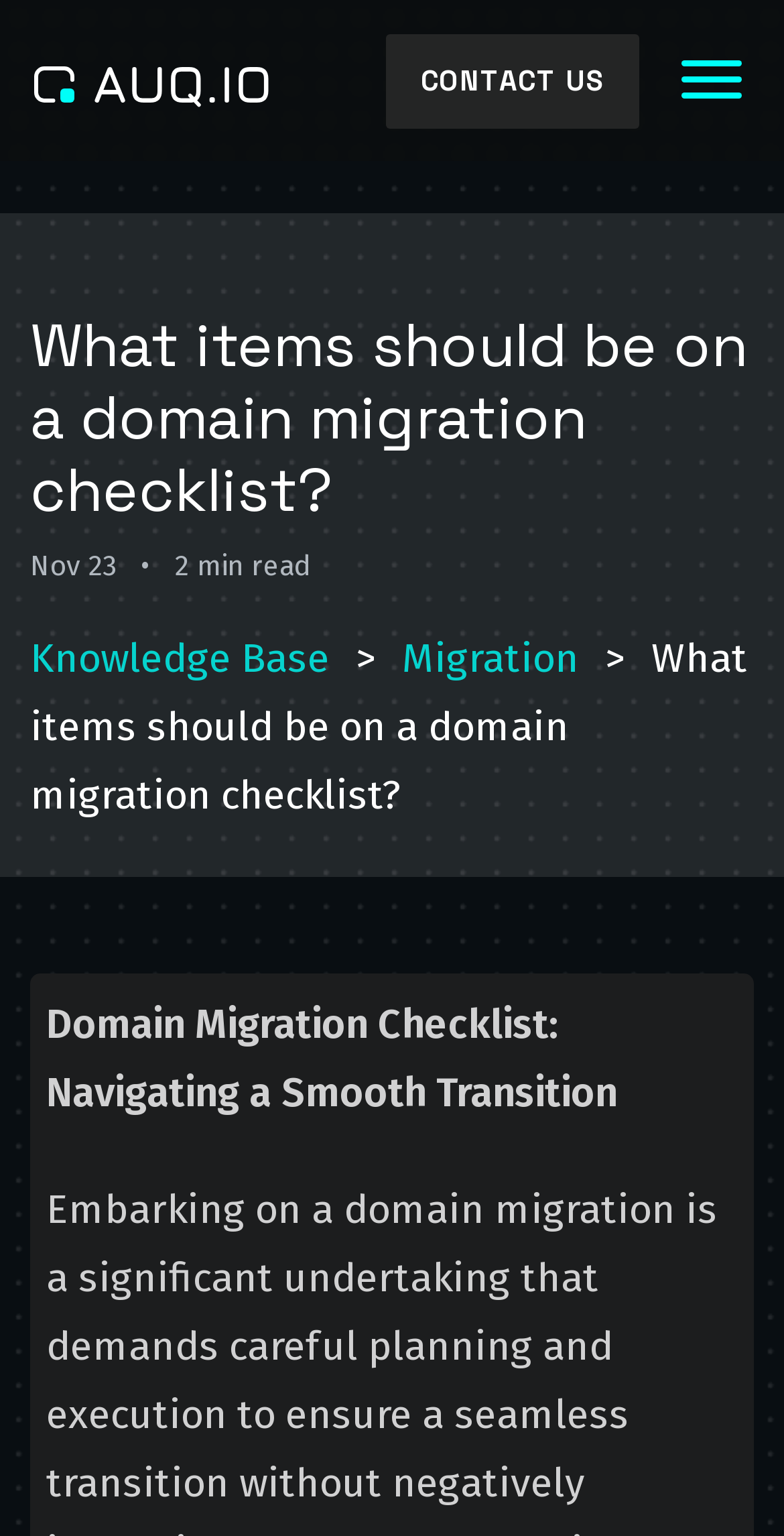Please provide a detailed answer to the question below based on the screenshot: 
What is the name of the website?

The name of the website can be found at the top left corner of the webpage, where the logo is located, which is an image with the text 'AUQ.io'.